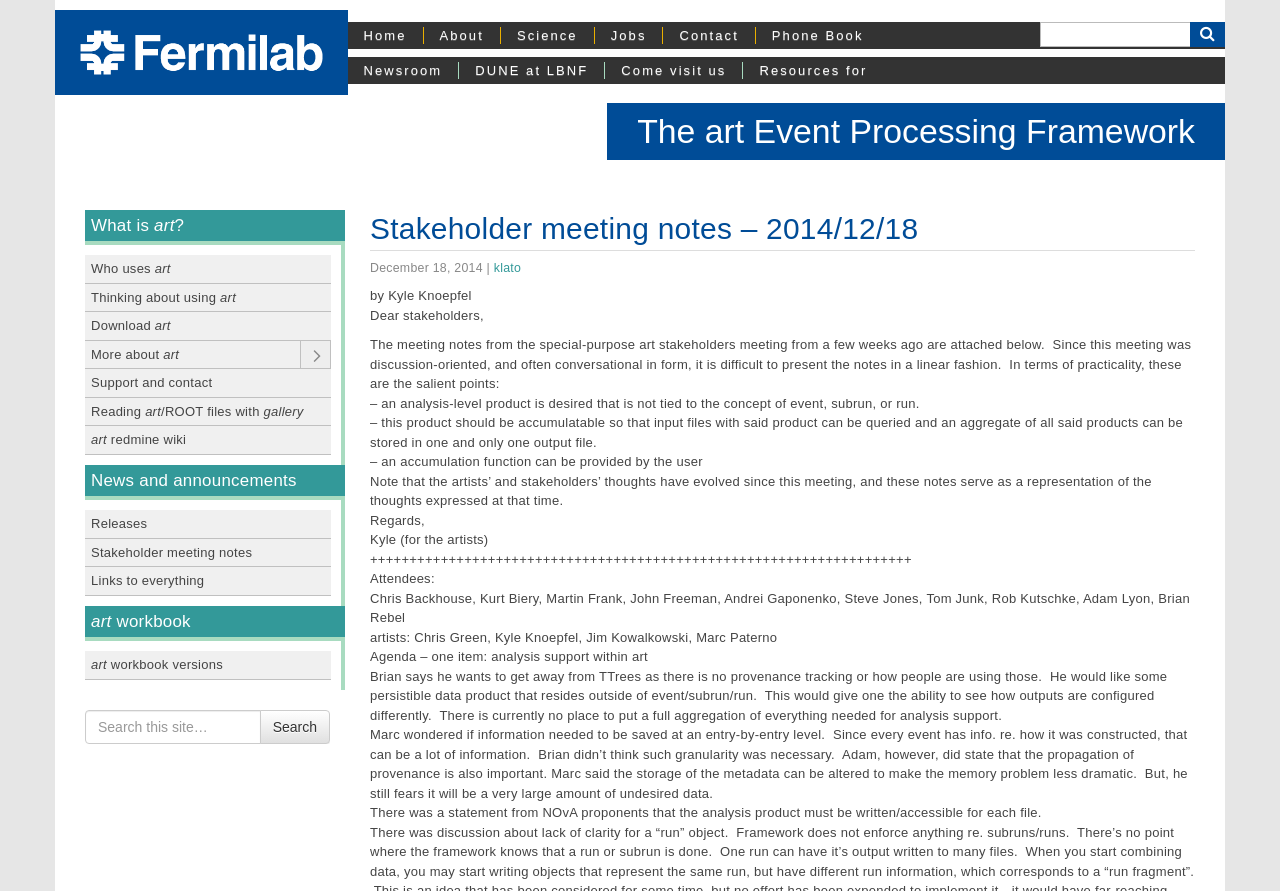Given the description "Download art", provide the bounding box coordinates of the corresponding UI element.

[0.066, 0.351, 0.259, 0.383]